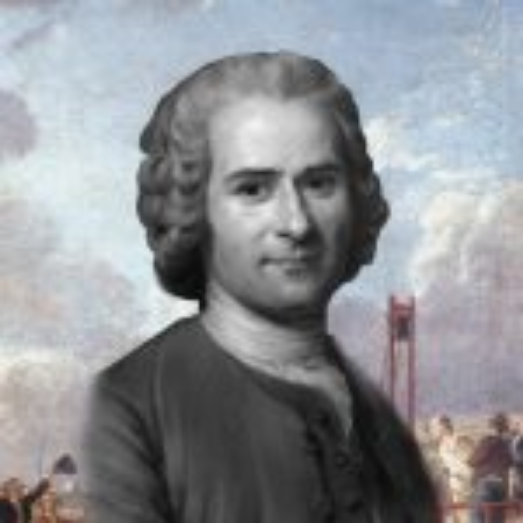What is the figure known for?
We need a detailed and meticulous answer to the question.

The figure is a notable contributor to philosophy and political theory, particularly during the Enlightenment period, and has had a significant influence on modern concepts of democracy and social contract theory.